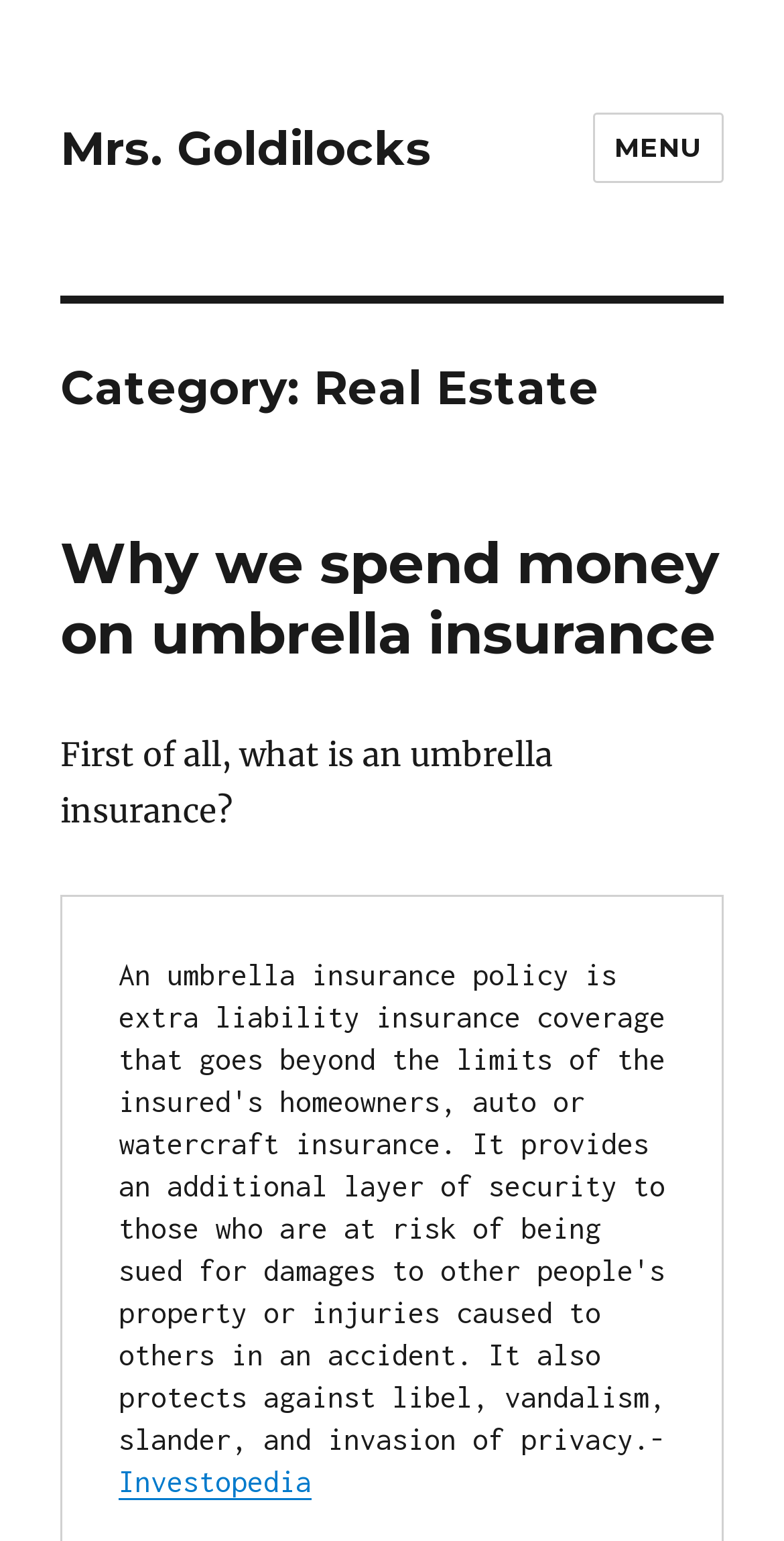Carefully observe the image and respond to the question with a detailed answer:
What is the source of the definition of umbrella insurance?

The source of the definition of umbrella insurance can be determined by looking at the link 'Investopedia' which is a child element of the HeaderAsNonLandmark element.